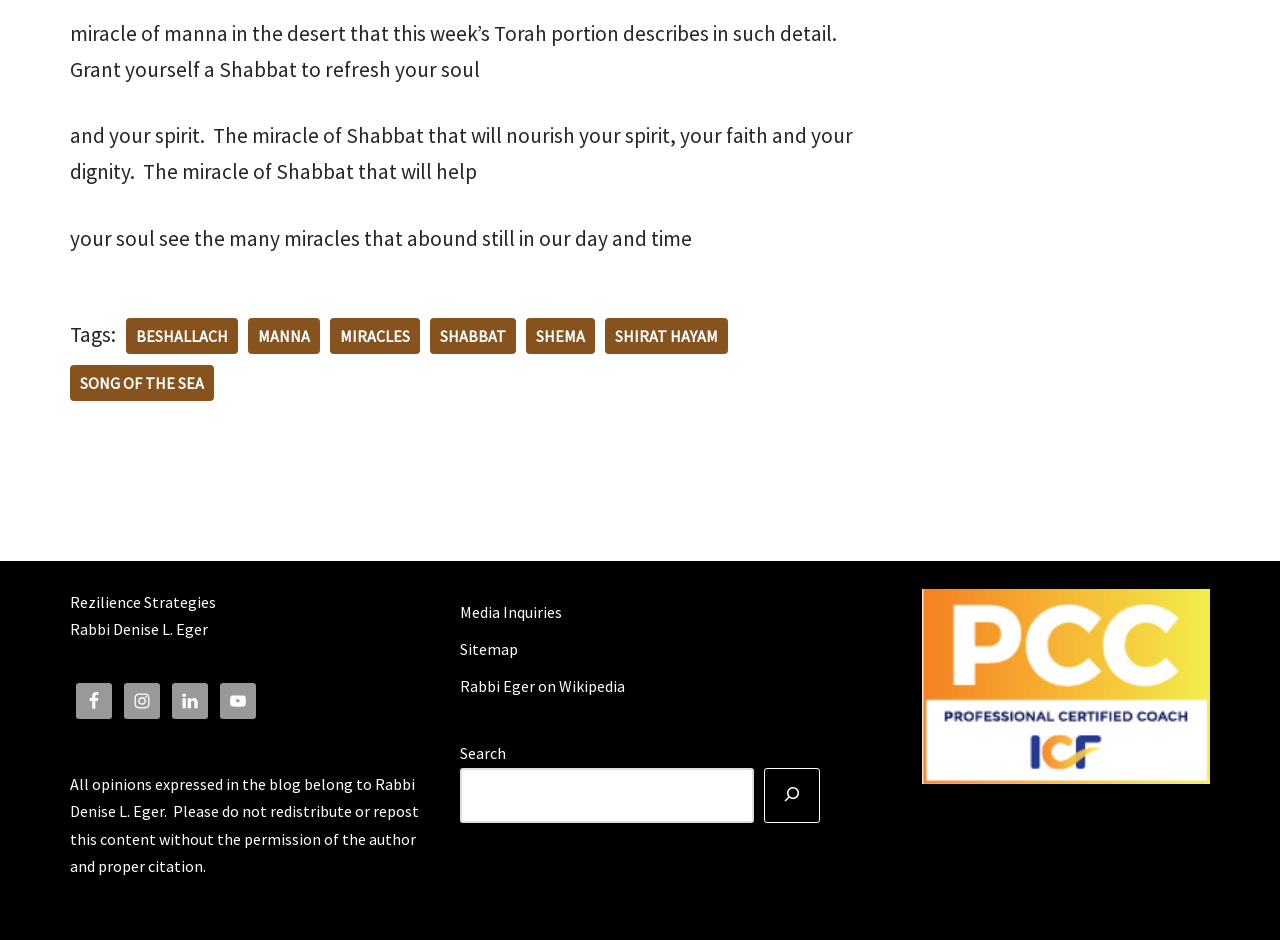Identify the bounding box for the given UI element using the description provided. Coordinates should be in the format (top-left x, top-left y, bottom-right x, bottom-right y) and must be between 0 and 1. Here is the description: shirat hayam

[0.473, 0.338, 0.569, 0.376]